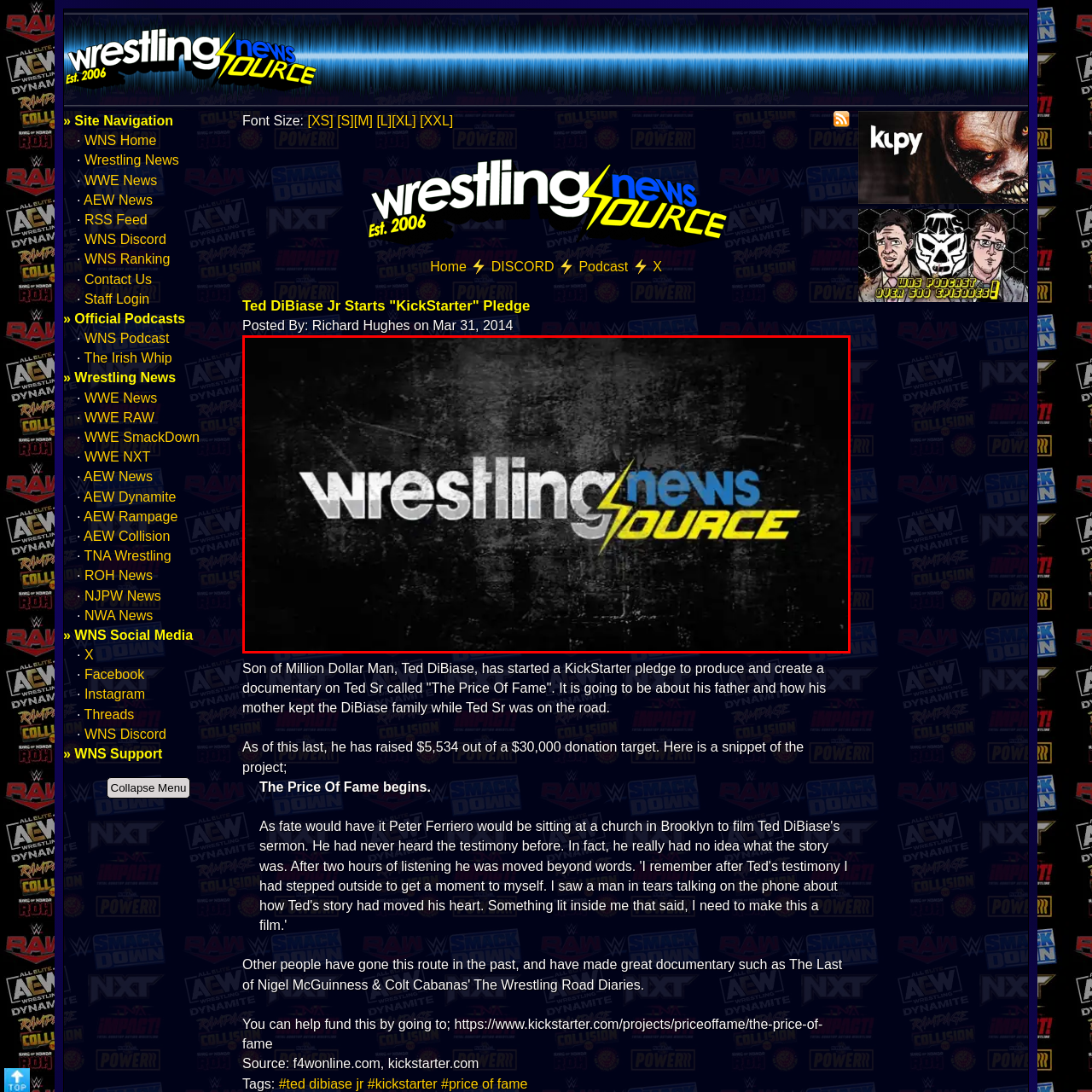Offer a comprehensive description of the image enclosed by the red box.

The image features the logo of Wrestling News Source, presented prominently against a gritty, textured black background. The logo showcases the word "wrestling" in a bold, silver font, followed by "news" in a vibrant blue, and concluding with "source" in bright yellow, highlighted by dynamic stylized elements. This design reflects the energetic and fast-paced nature of wrestling news, appealing to enthusiasts and fans alike. The contrast between the colors and the background enhances its visibility and impact, symbolizing the platform's role as a key information source in the wrestling community.